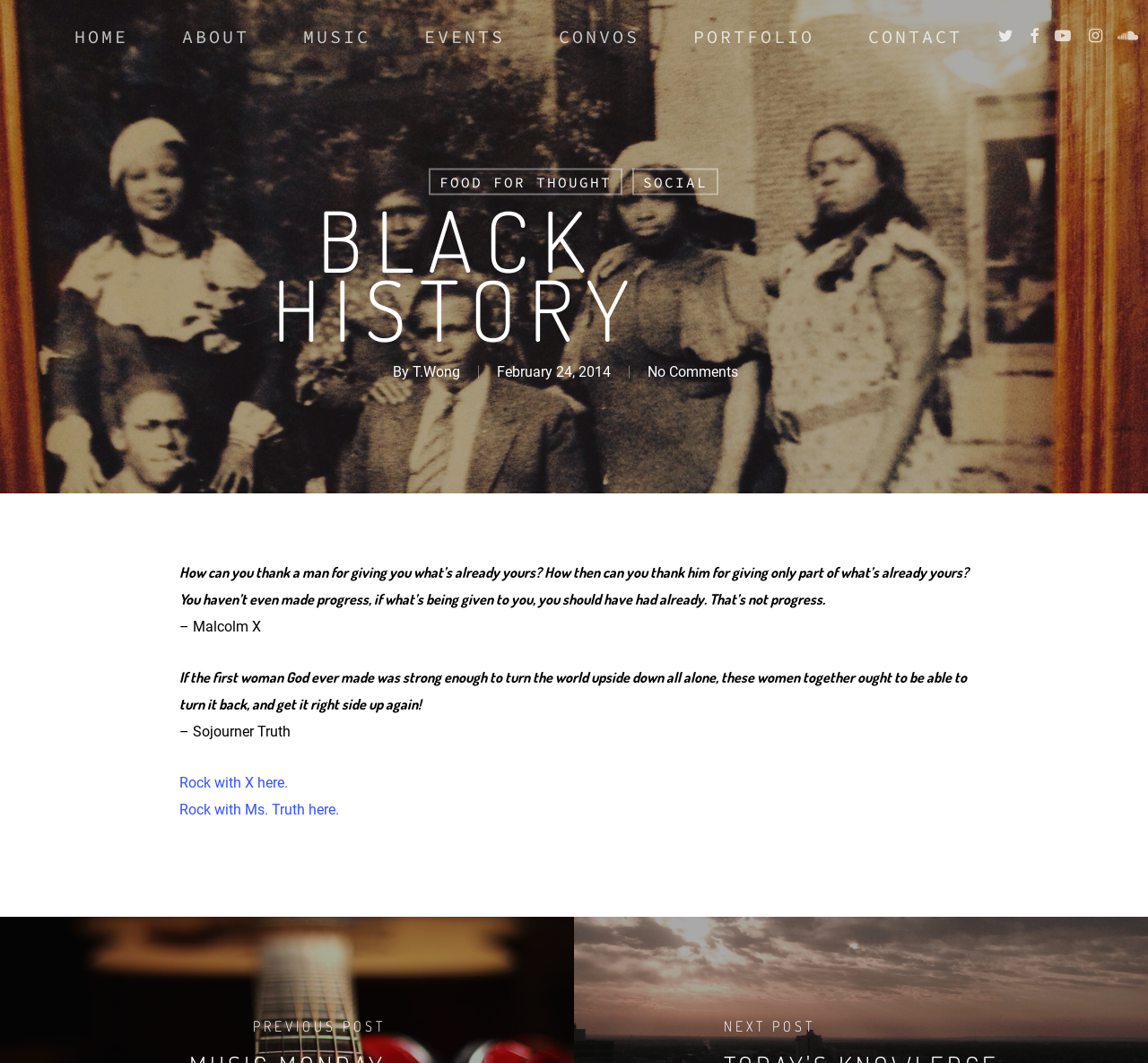Please identify the bounding box coordinates of the element's region that should be clicked to execute the following instruction: "read about black history". The bounding box coordinates must be four float numbers between 0 and 1, i.e., [left, top, right, bottom].

[0.156, 0.184, 0.641, 0.33]